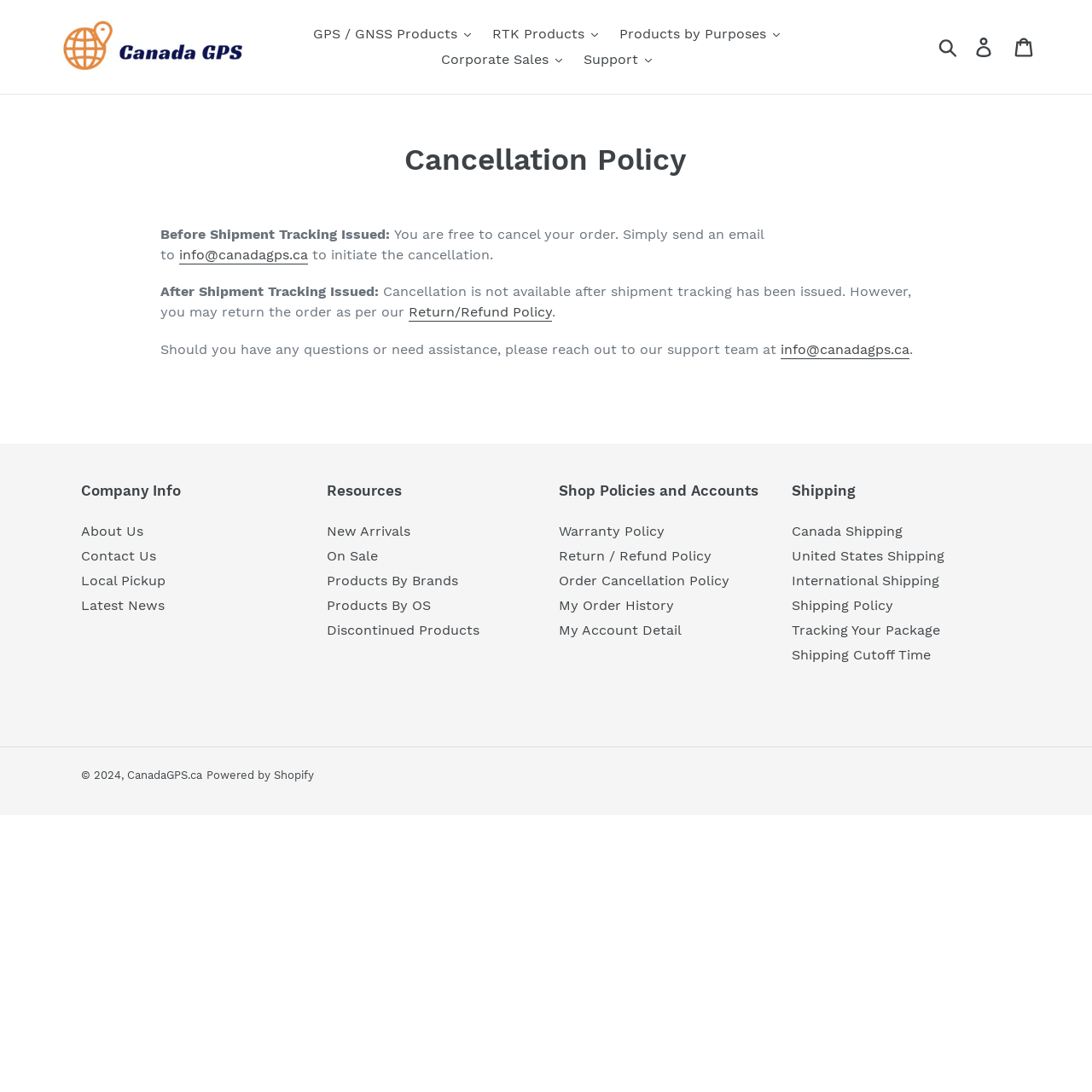Provide an in-depth caption for the contents of the webpage.

The webpage is about the cancellation policy of CanadaGPS.ca. At the top, there is a navigation bar with several buttons, including "GPS / GNSS Products", "RTK Products", "Products by Purposes", "Corporate Sales", and "Support". On the right side of the navigation bar, there are links to "Log in" and "Cart". 

Below the navigation bar, there is a main section with a heading "Cancellation Policy". The policy is divided into two parts: "Before Shipment Tracking Issued" and "After Shipment Tracking Issued". The first part explains that customers can cancel their orders by sending an email to info@canadagps.ca. The second part states that cancellation is not available after shipment tracking has been issued, but customers can return their orders according to the return/refund policy.

At the bottom of the page, there are three sections: "Company Info", "Resources", and "Shop Policies and Accounts". The "Company Info" section has links to "About Us", "Contact Us", "Local Pickup", and "Latest News". The "Resources" section has links to "New Arrivals", "On Sale", "Products By Brands", "Products By OS", and "Discontinued Products". The "Shop Policies and Accounts" section has links to various policies, including "Warranty Policy", "Return / Refund Policy", "Order Cancellation Policy", as well as links to "My Order History" and "My Account Detail".

Further down, there is a "Shipping" section with links to shipping policies for Canada, the United States, and international shipping, as well as a link to "Shipping Policy" and "Tracking Your Package". Finally, at the very bottom of the page, there is a copyright notice and a link to "Powered by Shopify".